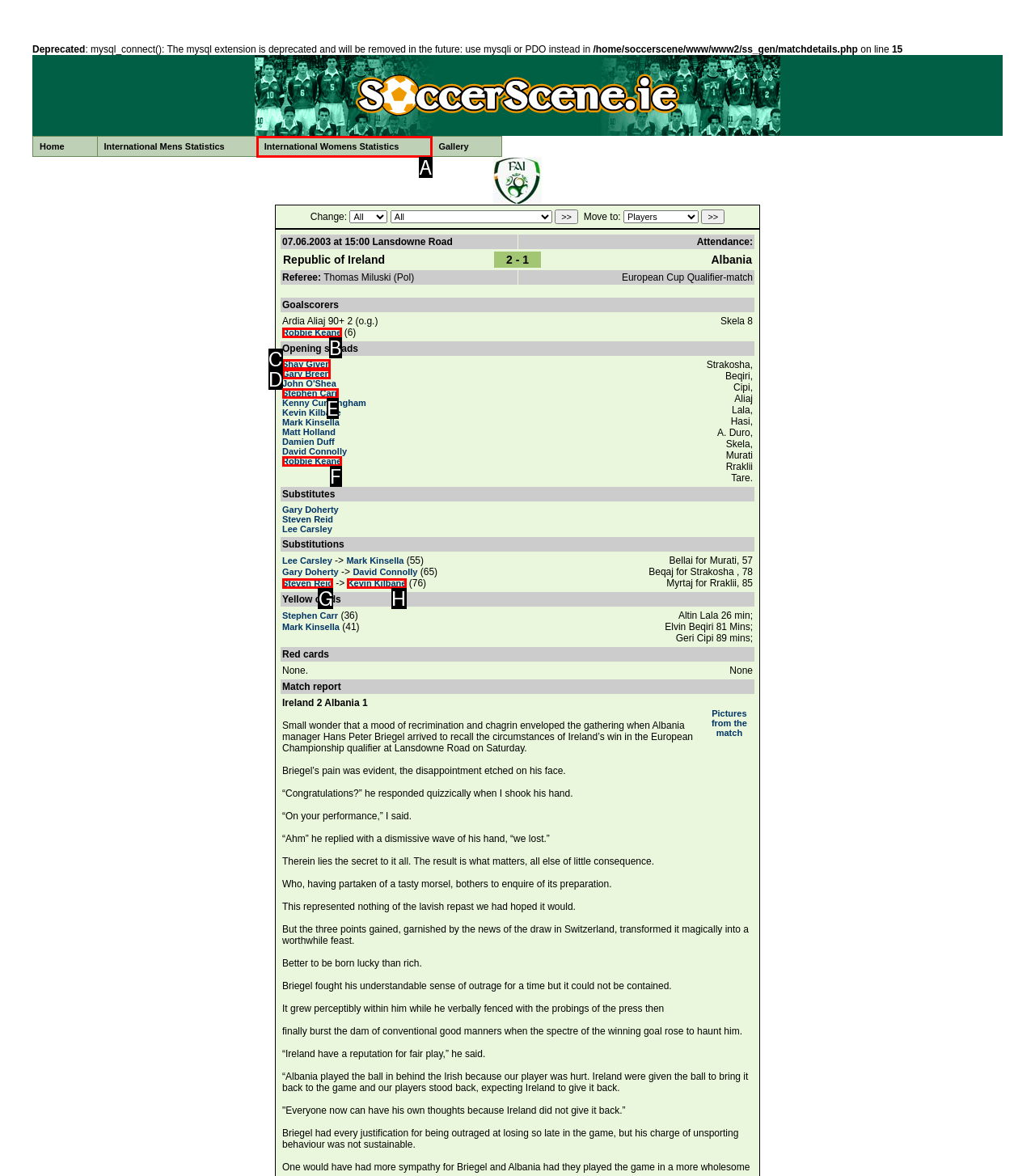Point out which HTML element you should click to fulfill the task: View the details of Robbie Keane.
Provide the option's letter from the given choices.

B